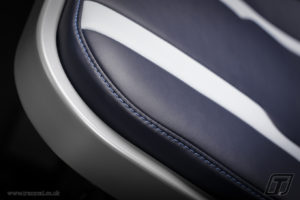Summarize the image with a detailed description that highlights all prominent details.

This image showcases the luxurious design of the Transcal Aerolite rail seat, a product introduced in 2016. The close-up shot highlights the seat's sophisticated upholstery, featuring a deep navy leather adorned with elegant white accents. The meticulous stitching along the edge emphasizes the attention to detail and quality craftsmanship inherent in this seat. Designed with ergonomics and passenger comfort in mind, the Aerolite seat integrates advanced aerospace-inspired technologies, aiming to enhance the travel experience in rail applications. This innovative seat design also reflects a blend of aesthetics and functionality, making it a standout choice for modern rail environments.